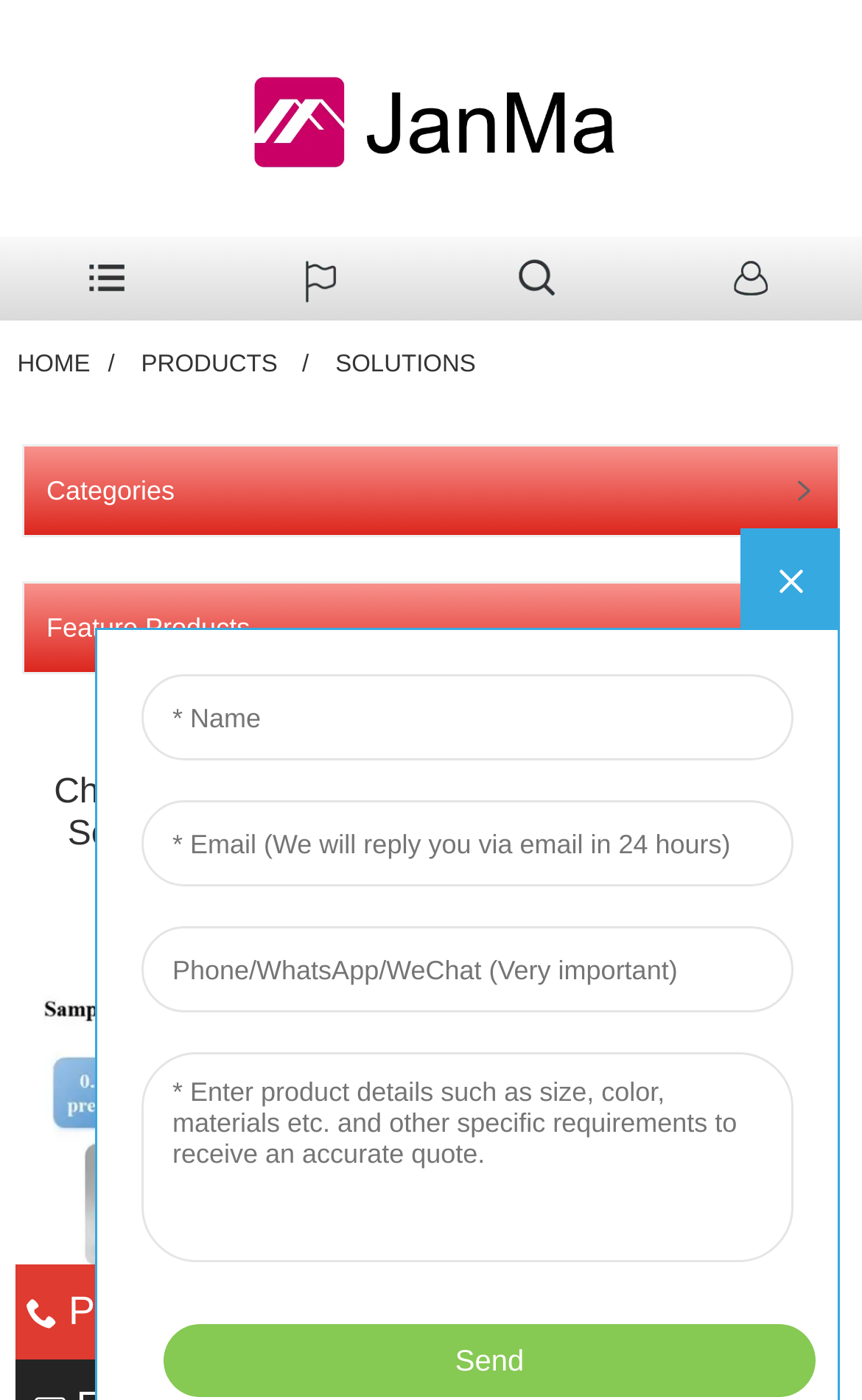Based on the image, provide a detailed and complete answer to the question: 
How many main categories are there?

The main categories can be found in the navigation menu at the top of the webpage. There are three main categories: 'HOME', 'PRODUCTS', and 'SOLUTIONS'.